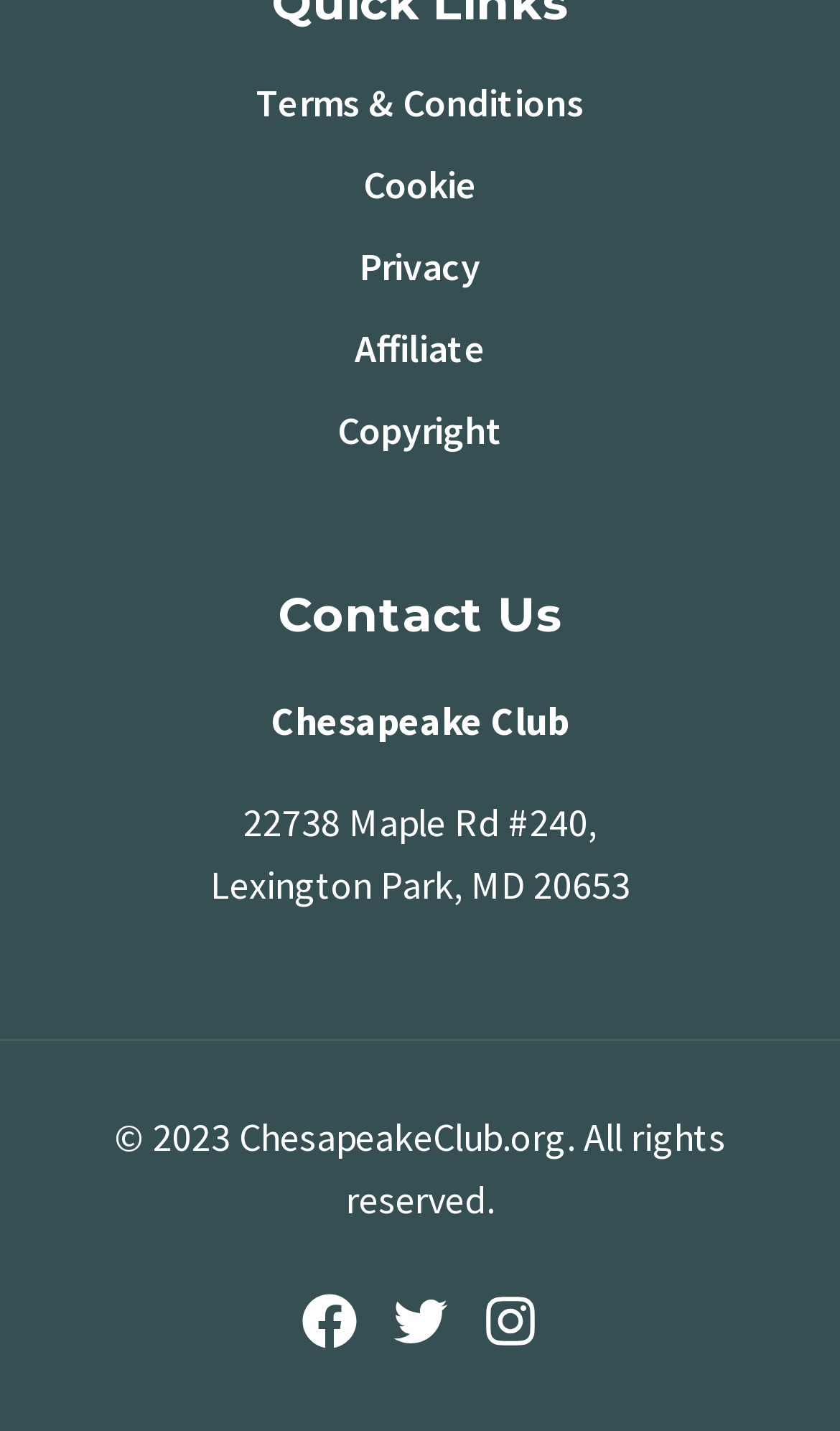Based on the element description, predict the bounding box coordinates (top-left x, top-left y, bottom-right x, bottom-right y) for the UI element in the screenshot: Terms & Conditions

[0.305, 0.049, 0.695, 0.093]